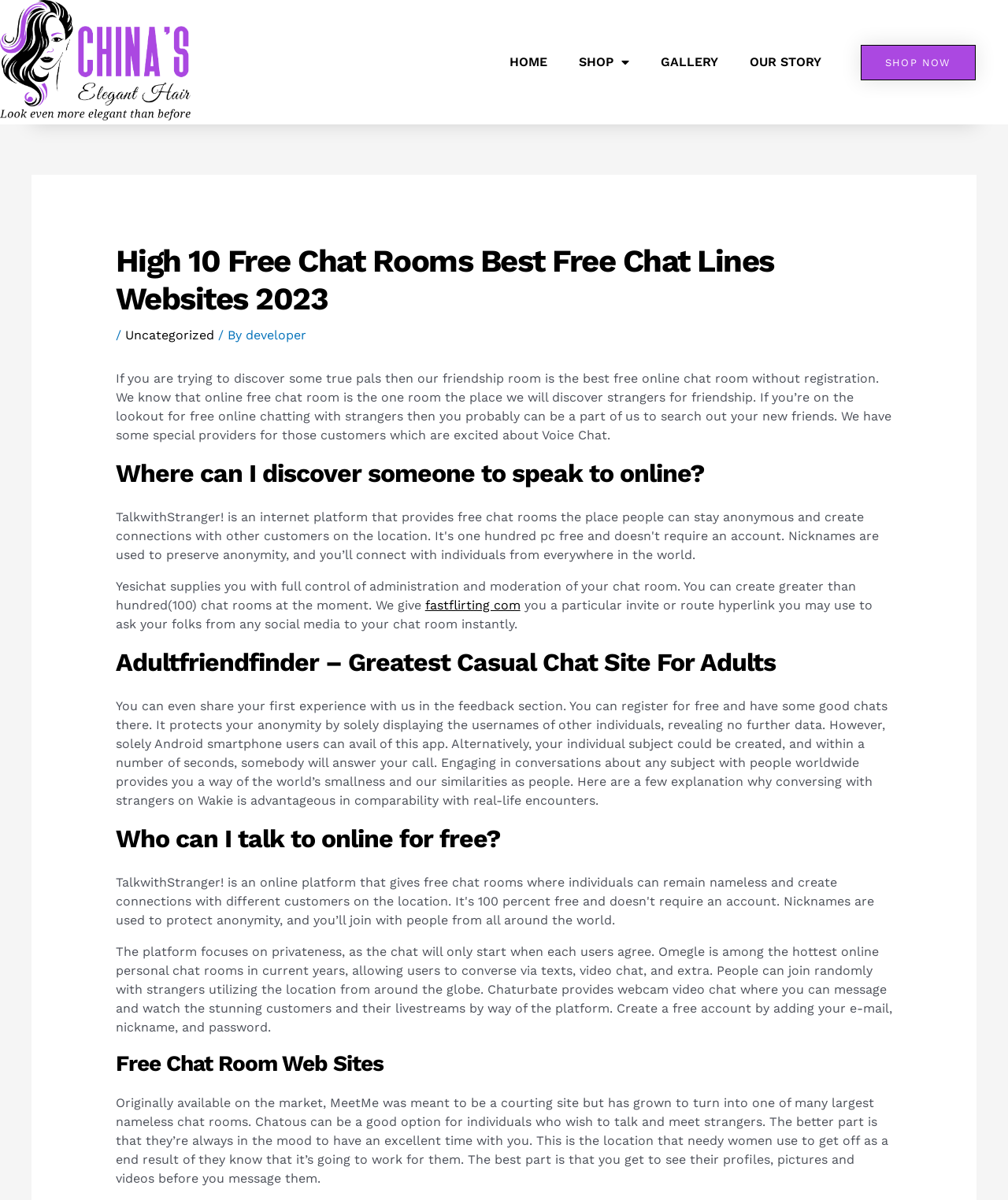Find the bounding box coordinates of the element to click in order to complete this instruction: "Click HOME". The bounding box coordinates must be four float numbers between 0 and 1, denoted as [left, top, right, bottom].

[0.49, 0.035, 0.558, 0.069]